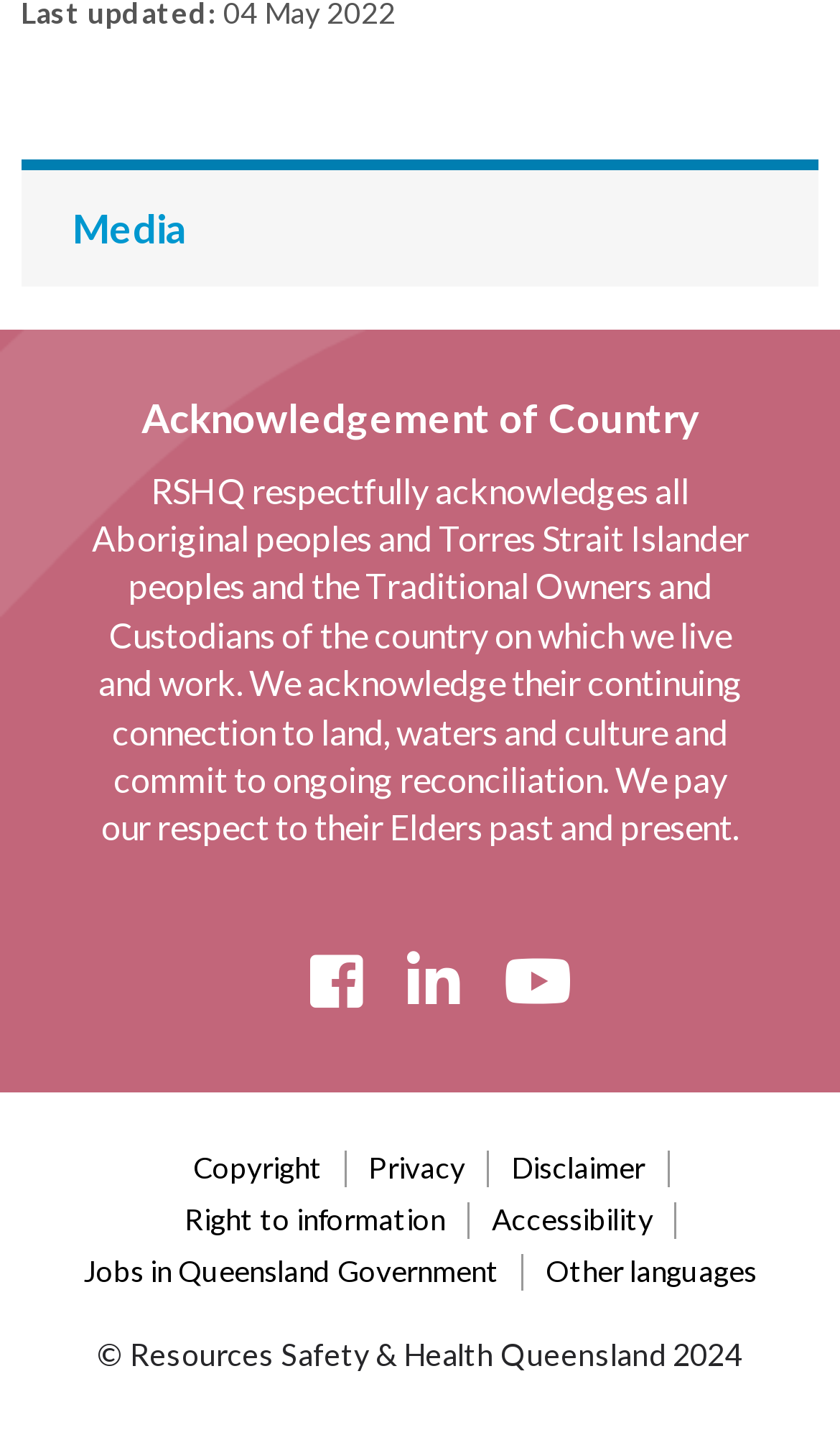Locate the bounding box coordinates of the area you need to click to fulfill this instruction: 'Follow us on Facebook'. The coordinates must be in the form of four float numbers ranging from 0 to 1: [left, top, right, bottom].

[0.369, 0.654, 0.433, 0.713]